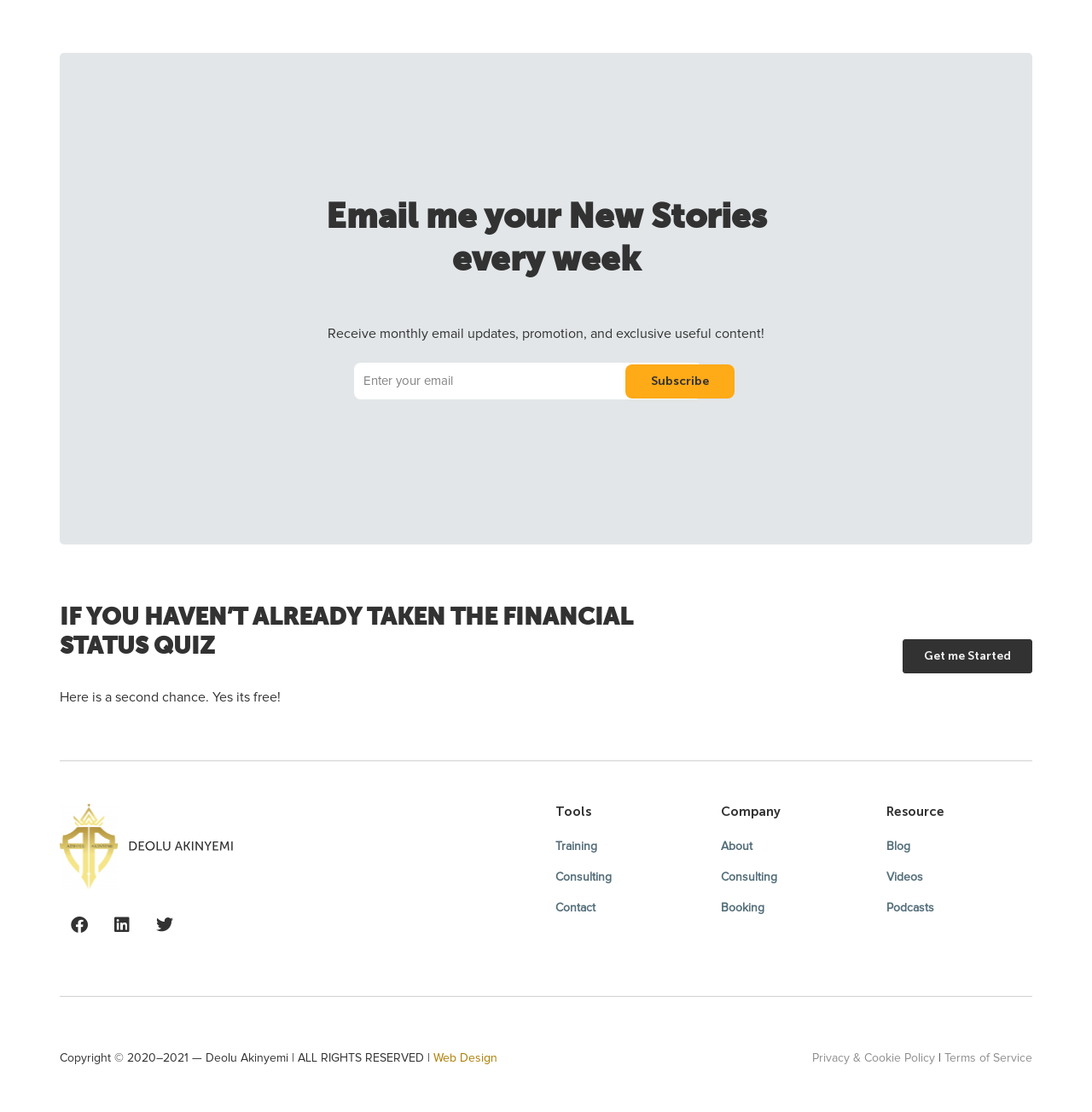Identify the bounding box coordinates for the region of the element that should be clicked to carry out the instruction: "Share on Facebook". The bounding box coordinates should be four float numbers between 0 and 1, i.e., [left, top, right, bottom].

[0.055, 0.815, 0.09, 0.849]